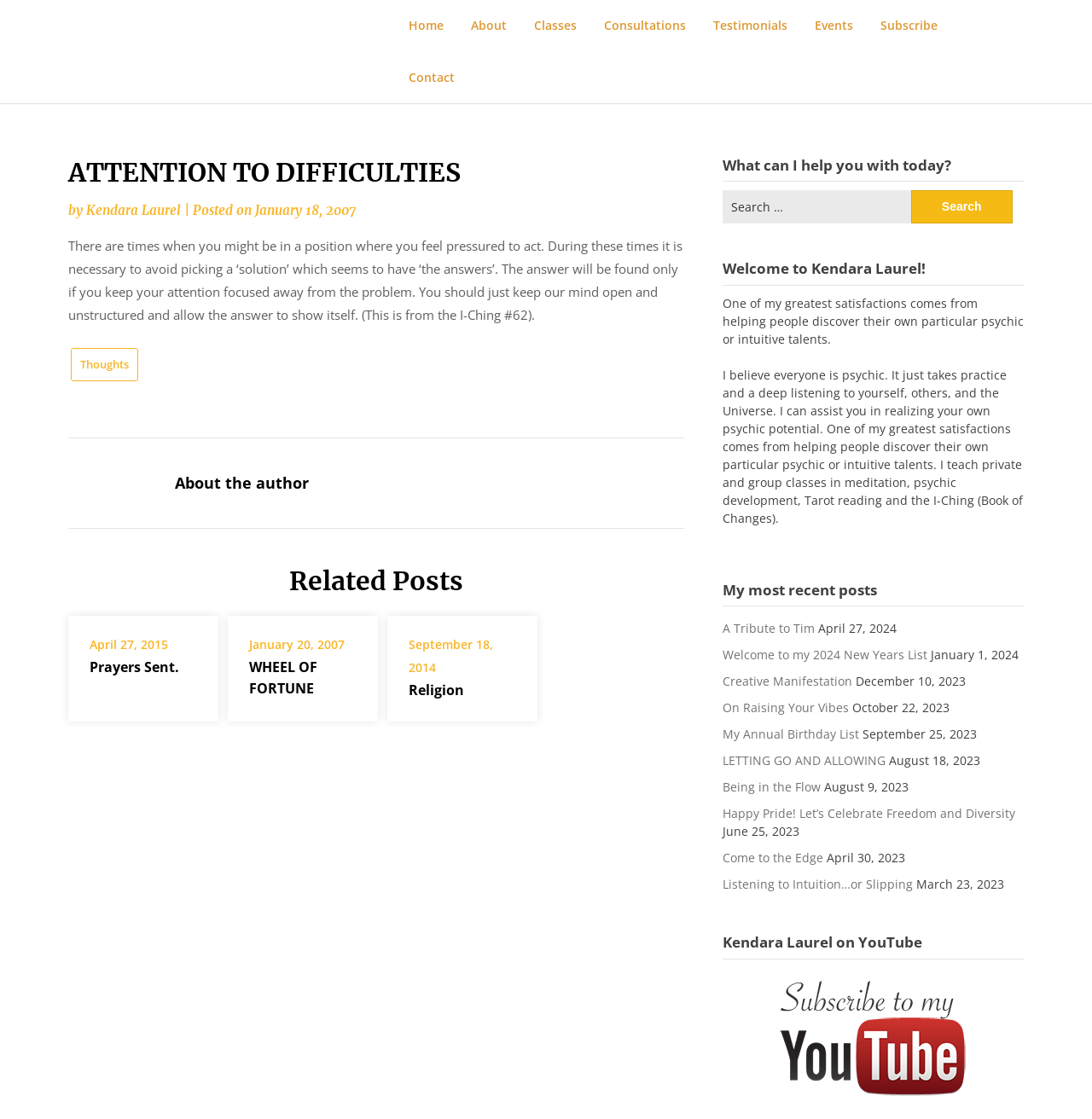Provide a one-word or brief phrase answer to the question:
What is the name of the author?

Kendara Laurel